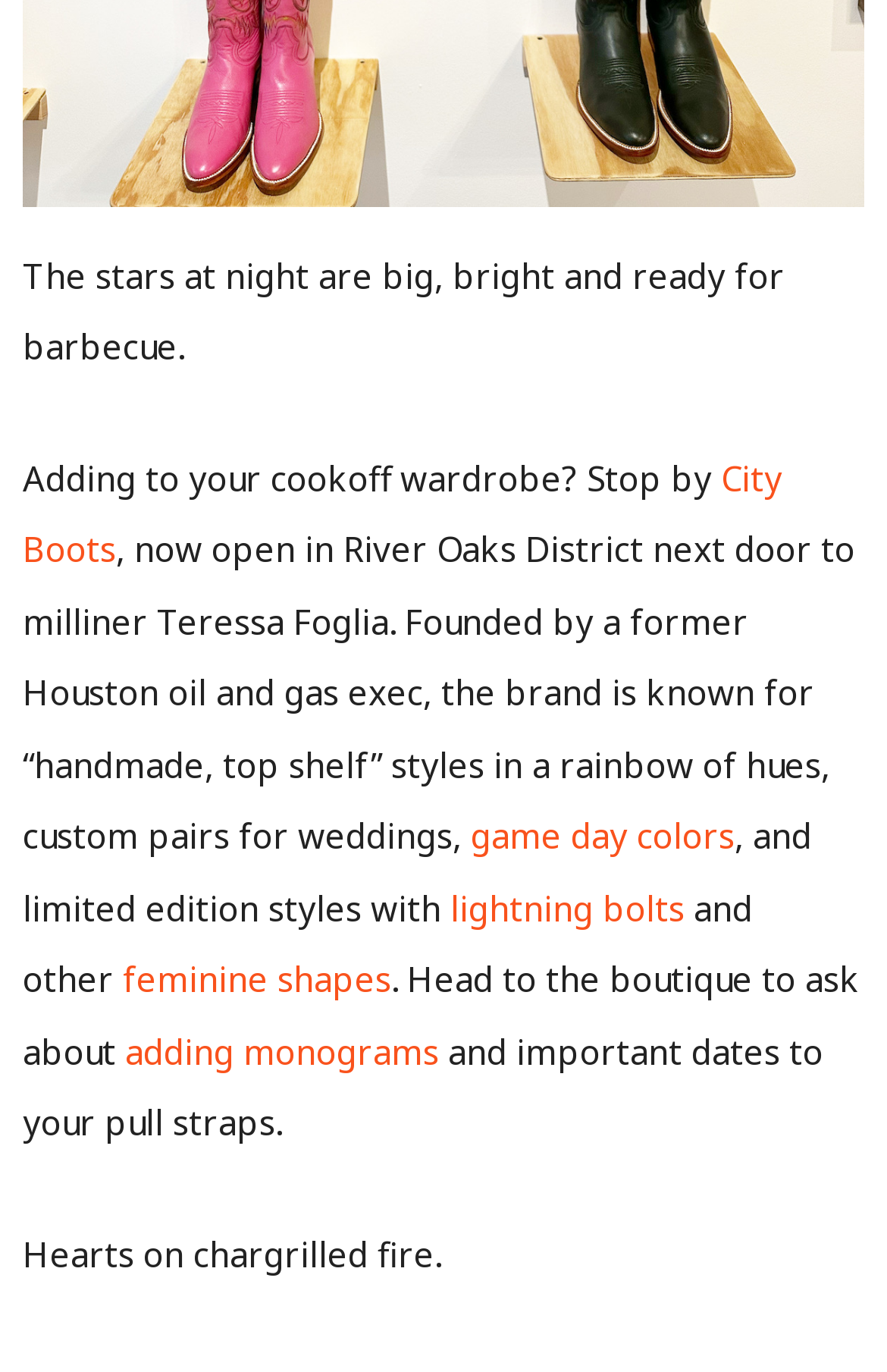What is the theme of the text?
Look at the image and construct a detailed response to the question.

The text starts with a phrase about barbecue and then transitions to talking about City Boots, a fashion brand, suggesting that the theme of the text is the intersection of barbecue and fashion.